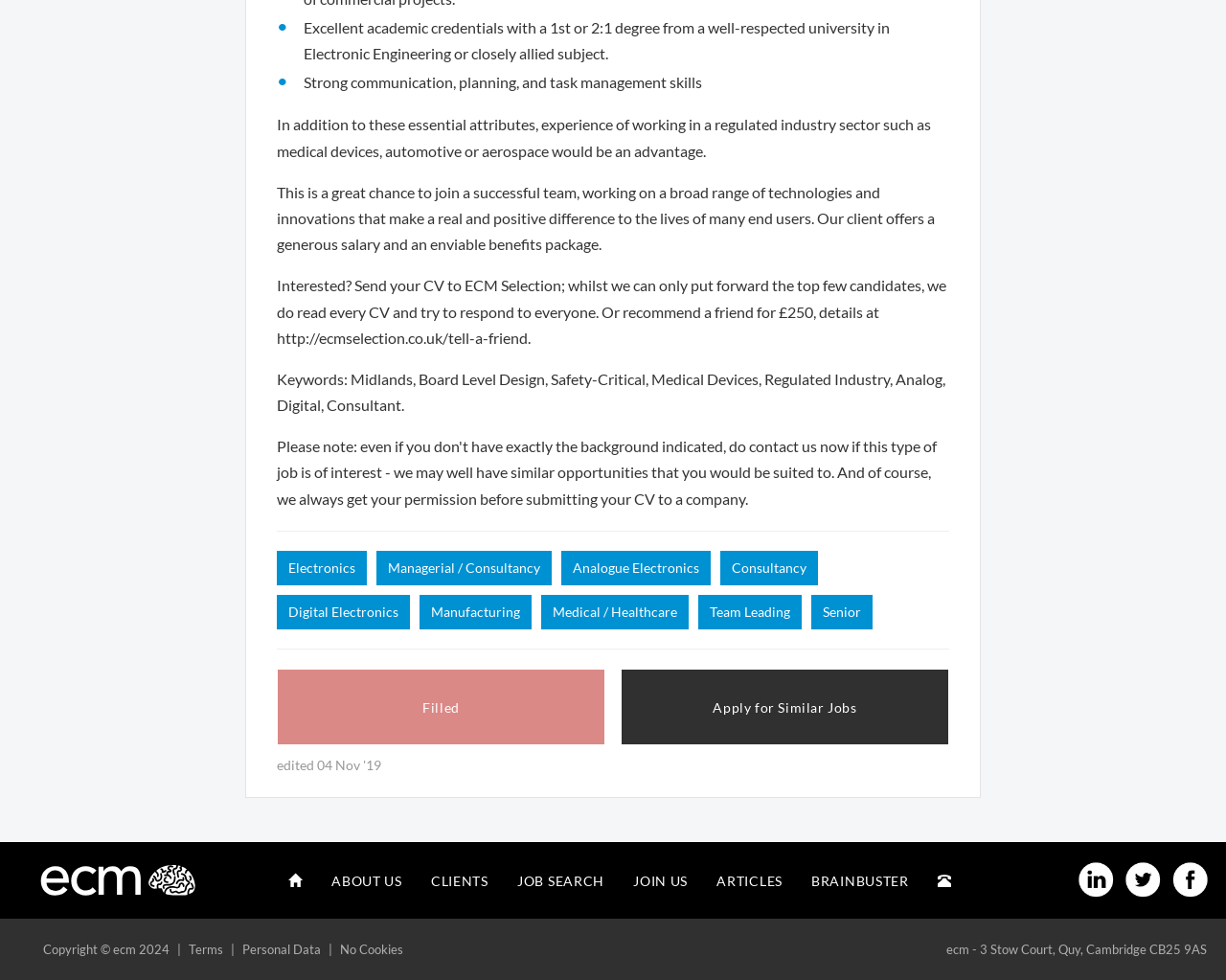Highlight the bounding box coordinates of the region I should click on to meet the following instruction: "Apply for Similar Jobs".

[0.506, 0.682, 0.774, 0.76]